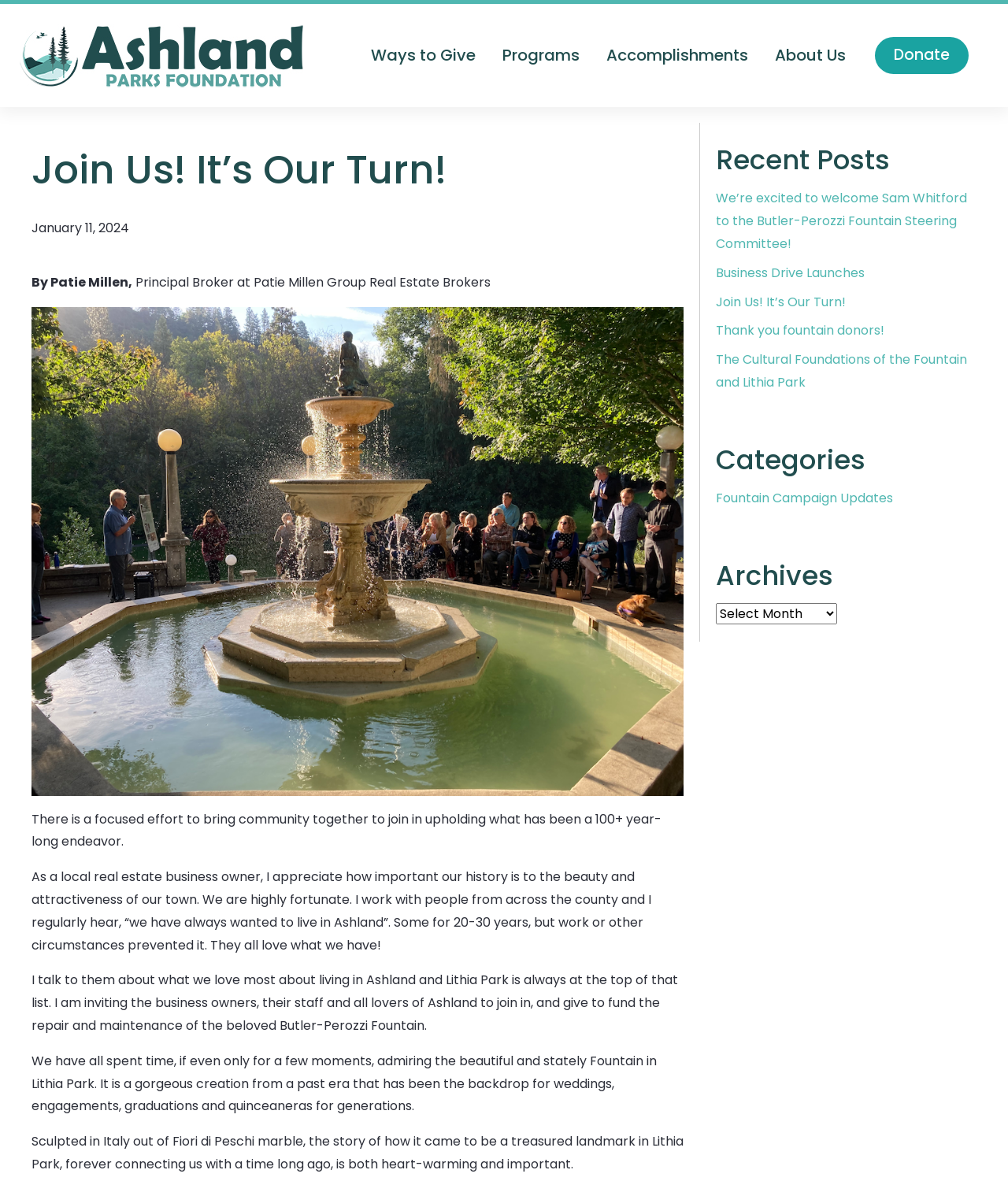Determine the coordinates of the bounding box for the clickable area needed to execute this instruction: "Click on the 'Ways to Give' link".

[0.359, 0.024, 0.481, 0.07]